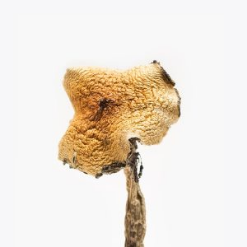Describe all the elements visible in the image meticulously.

This image showcases a distinctive mushroom known as the African Transkei Mushroom. Recognized for its unique texture and coloration, this particular mushroom is part of a broader category often associated with psychoactive properties. It features a prominent cap that has a rugged, almost undulating surface, transitioning from a light brown to a rich orange hue. The stem, slender and sturdy, supports the cap, highlighting the mushroom's natural elegance.

In the context of health and wellness, mushrooms like the African Transkei are often explored for their potential benefits, including cognitive enhancement and unique compounds that may support overall well-being. The visual representation emphasizes the mushroom’s intrinsic beauty, which draws in those curious about its culinary and medicinal applications. Whether you are an enthusiast or a researcher, this striking specimen piques interest in the diverse world of fungi.